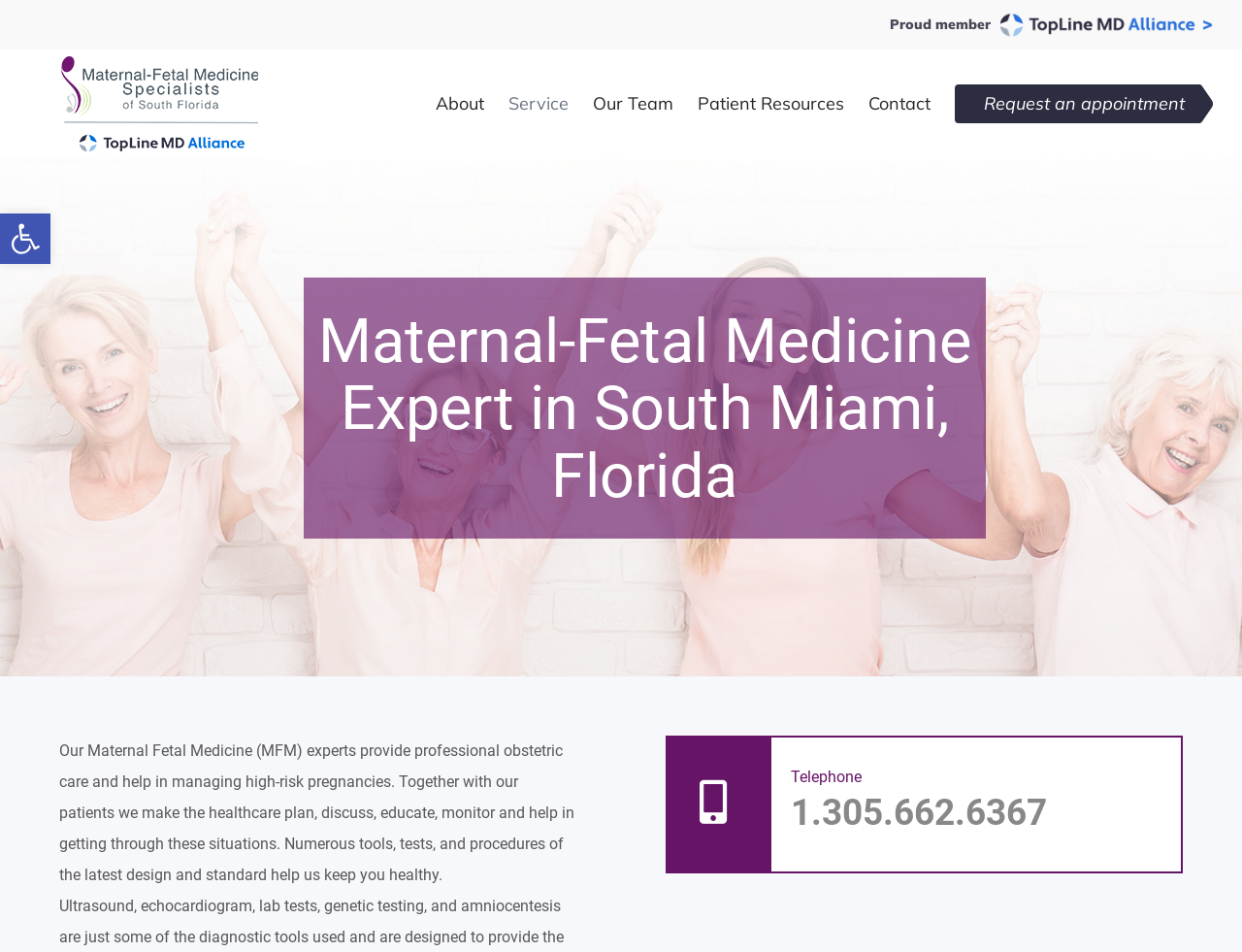Identify the bounding box coordinates of the HTML element based on this description: "Open toolbar Accessibility Tools".

[0.0, 0.224, 0.041, 0.277]